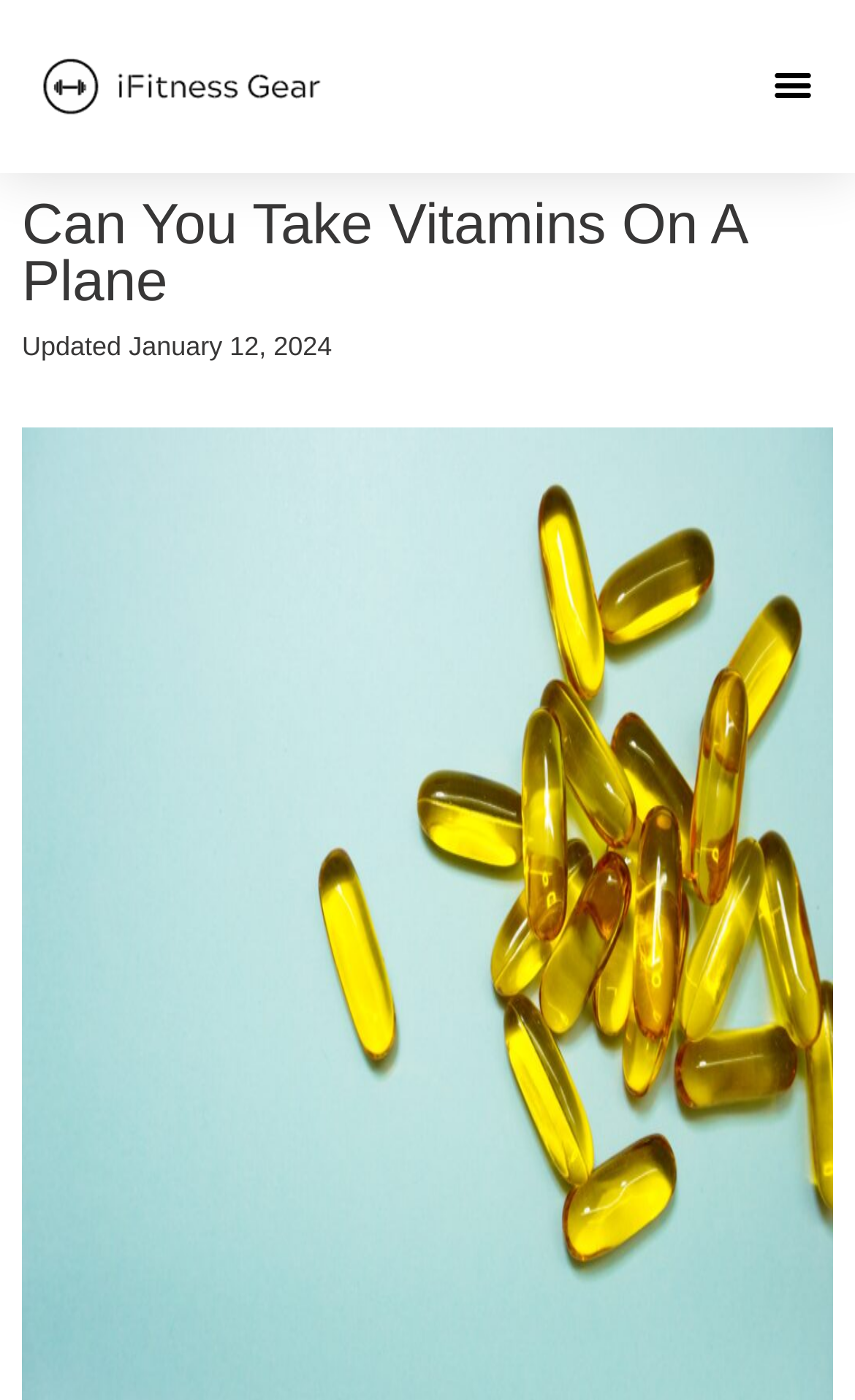Predict the bounding box coordinates for the UI element described as: "Menu". The coordinates should be four float numbers between 0 and 1, presented as [left, top, right, bottom].

[0.892, 0.04, 0.962, 0.083]